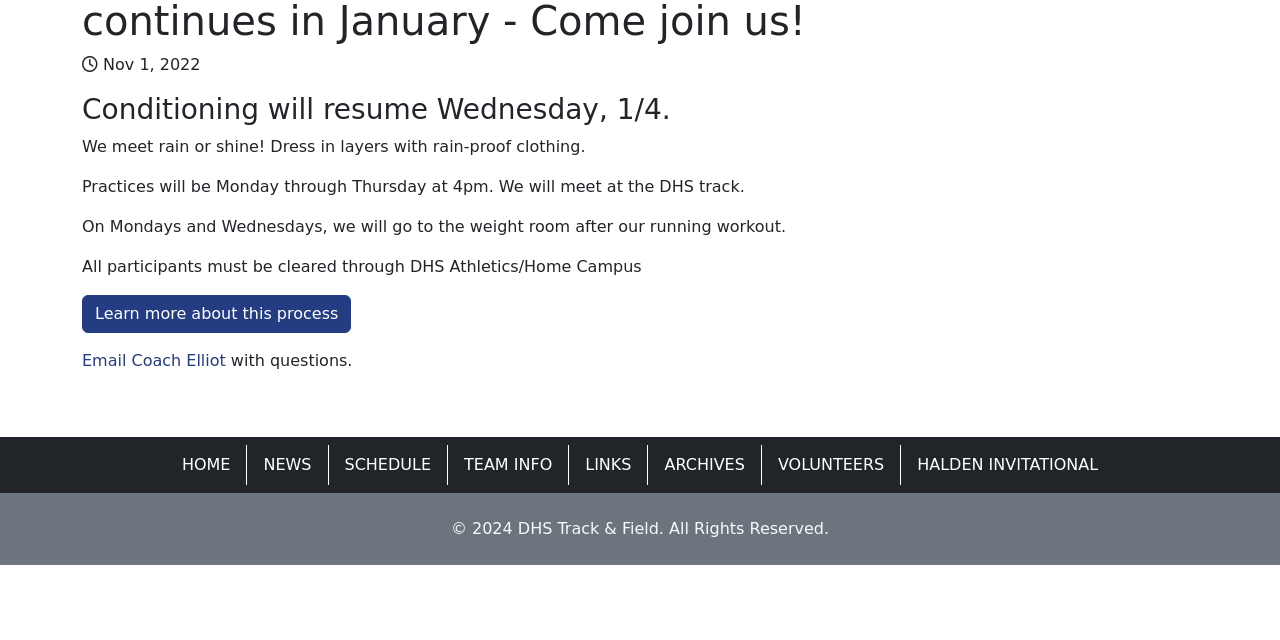Predict the bounding box of the UI element based on the description: "Halden Invitational". The coordinates should be four float numbers between 0 and 1, formatted as [left, top, right, bottom].

[0.71, 0.695, 0.864, 0.757]